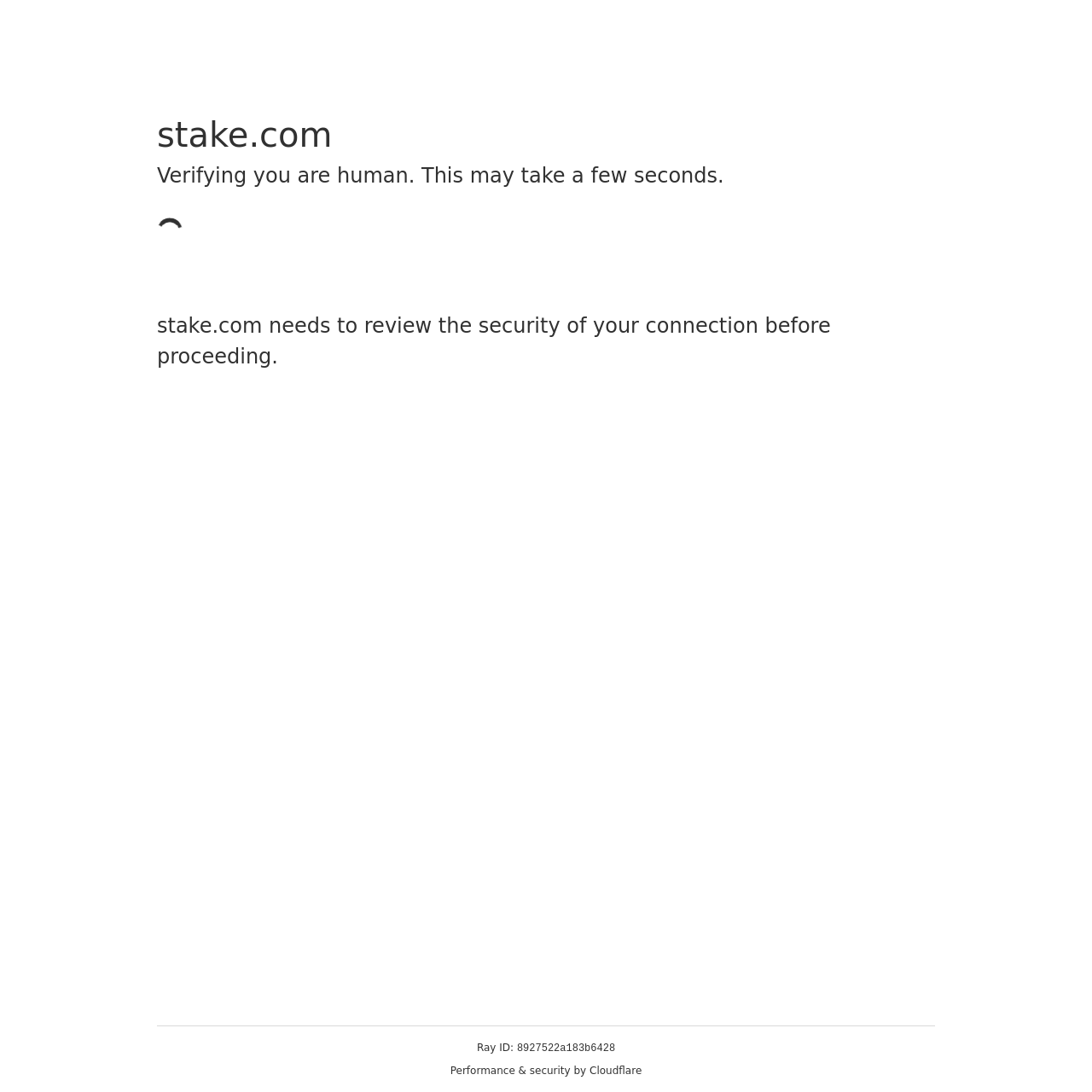Please give a succinct answer to the question in one word or phrase:
Who provides performance and security?

Cloudflare